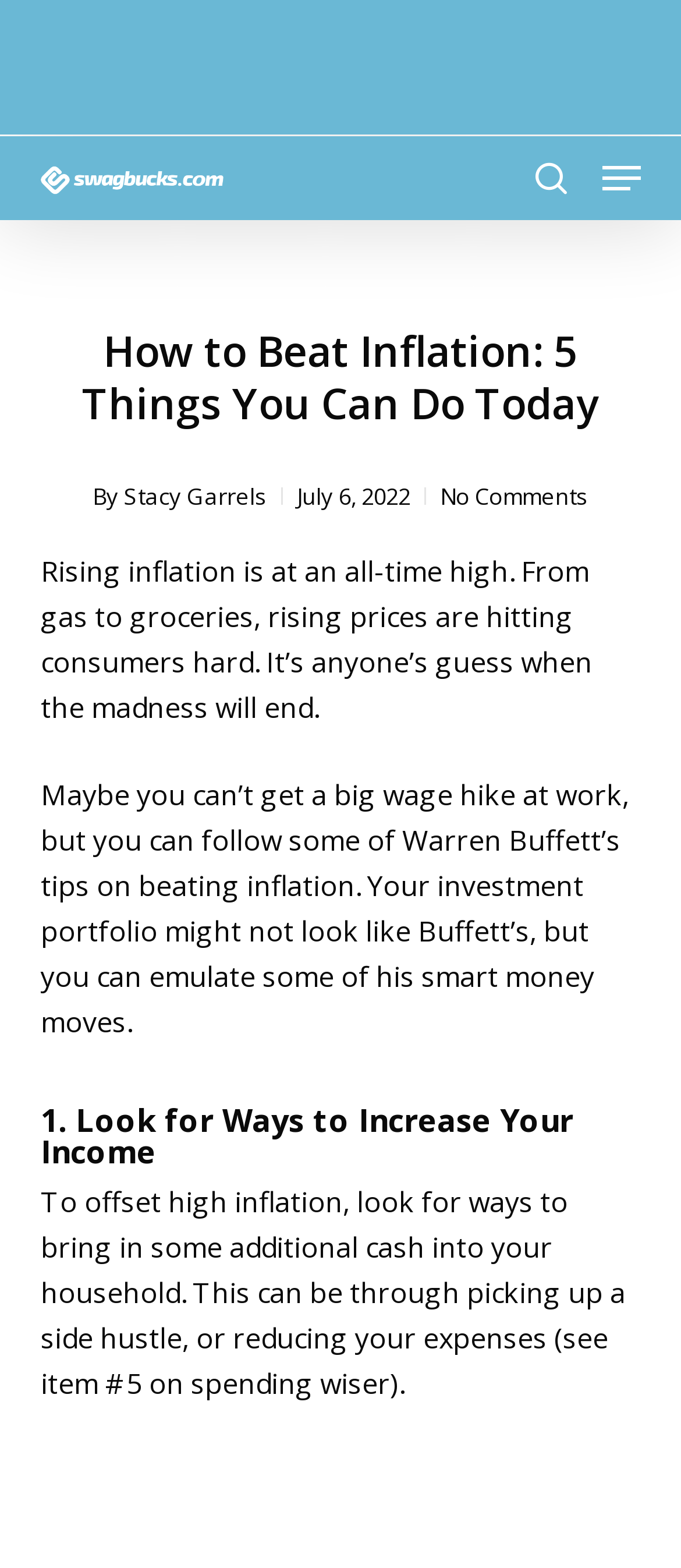Please specify the bounding box coordinates in the format (top-left x, top-left y, bottom-right x, bottom-right y), with values ranging from 0 to 1. Identify the bounding box for the UI component described as follows: wine

None